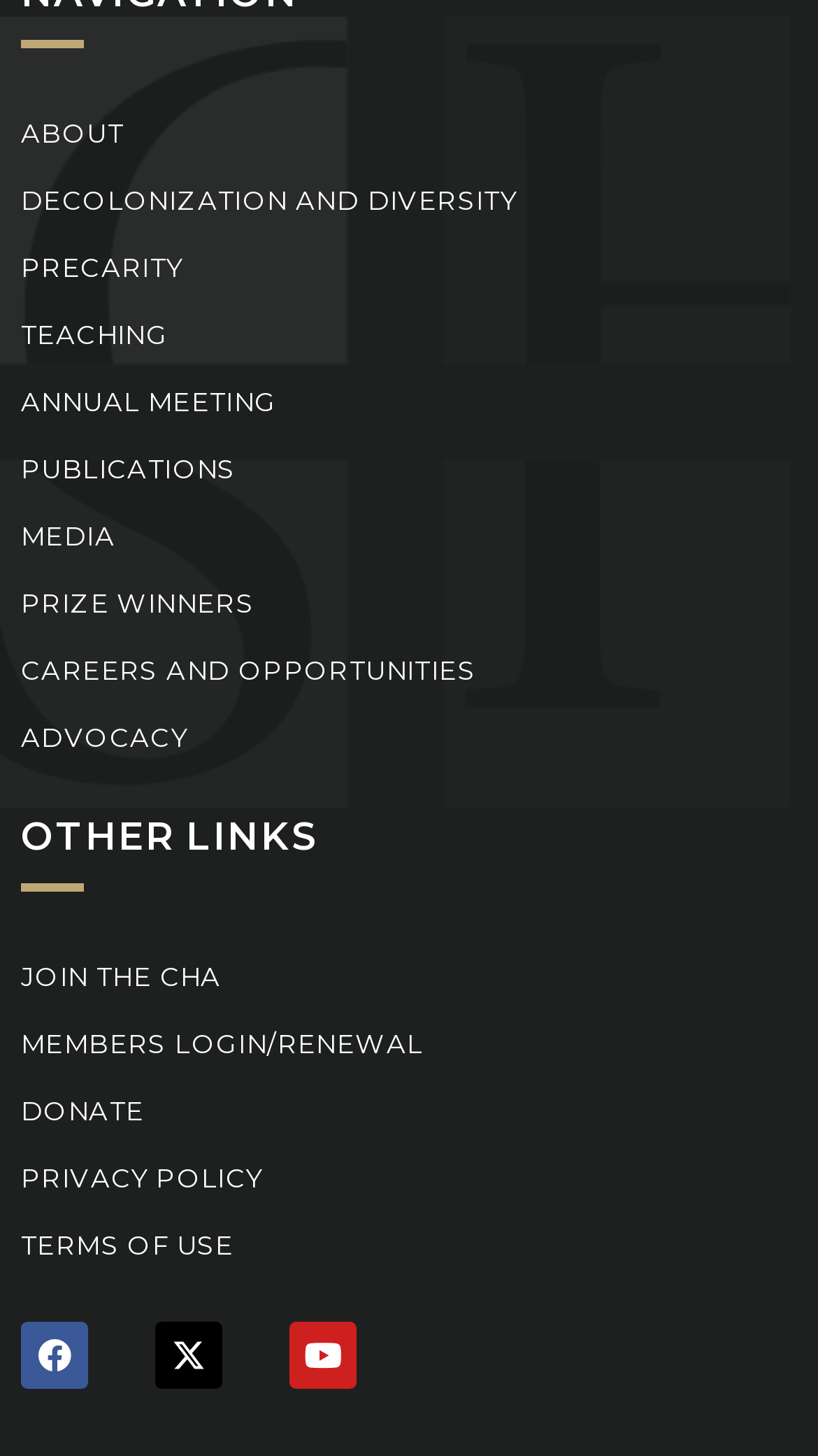Please specify the bounding box coordinates of the clickable region necessary for completing the following instruction: "Make a donation". The coordinates must consist of four float numbers between 0 and 1, i.e., [left, top, right, bottom].

[0.026, 0.74, 0.974, 0.786]